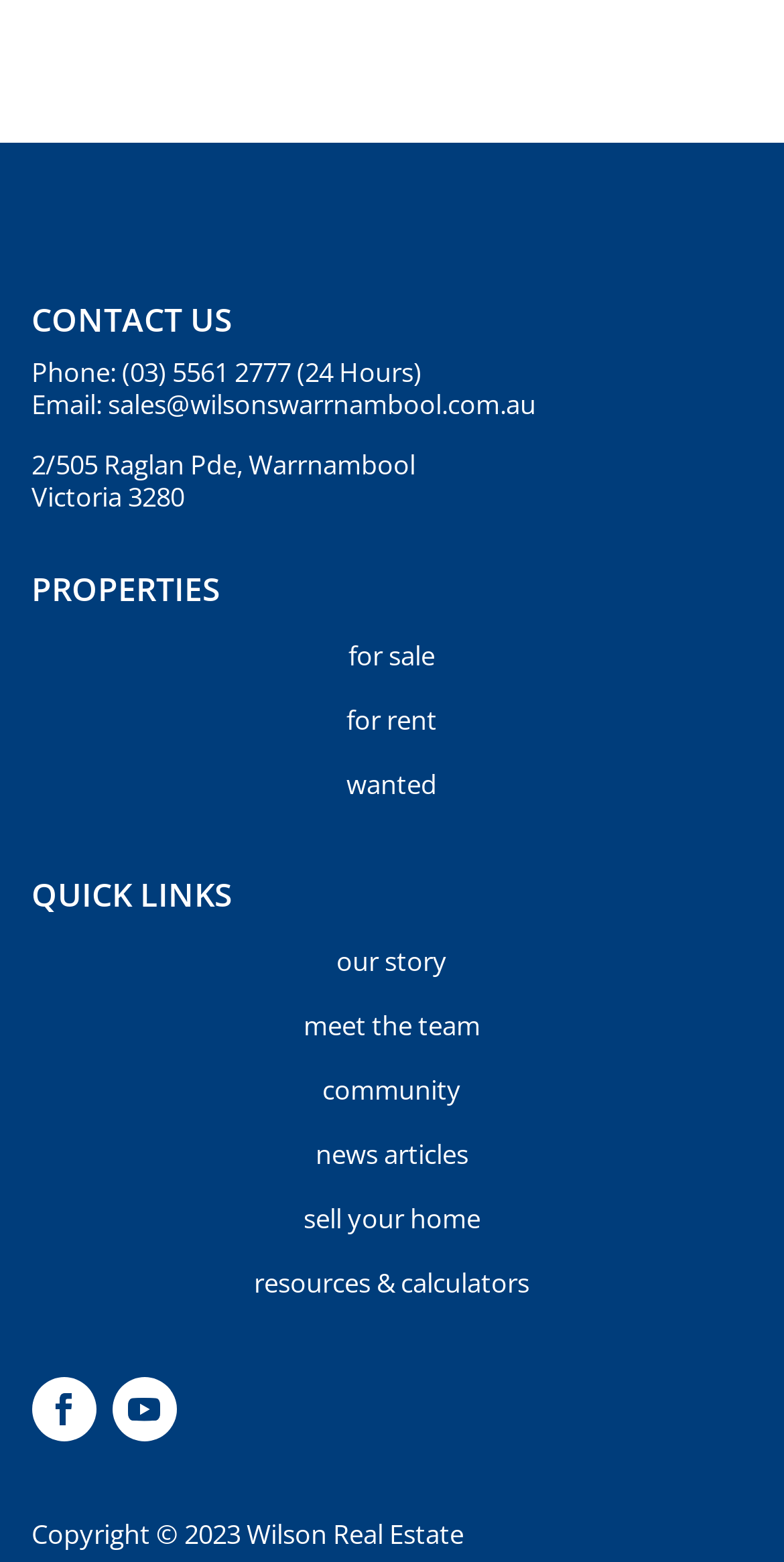What is the address of Wilson Real Estate?
Refer to the image and provide a concise answer in one word or phrase.

2/505 Raglan Pde, Warrnambool, Victoria 3280